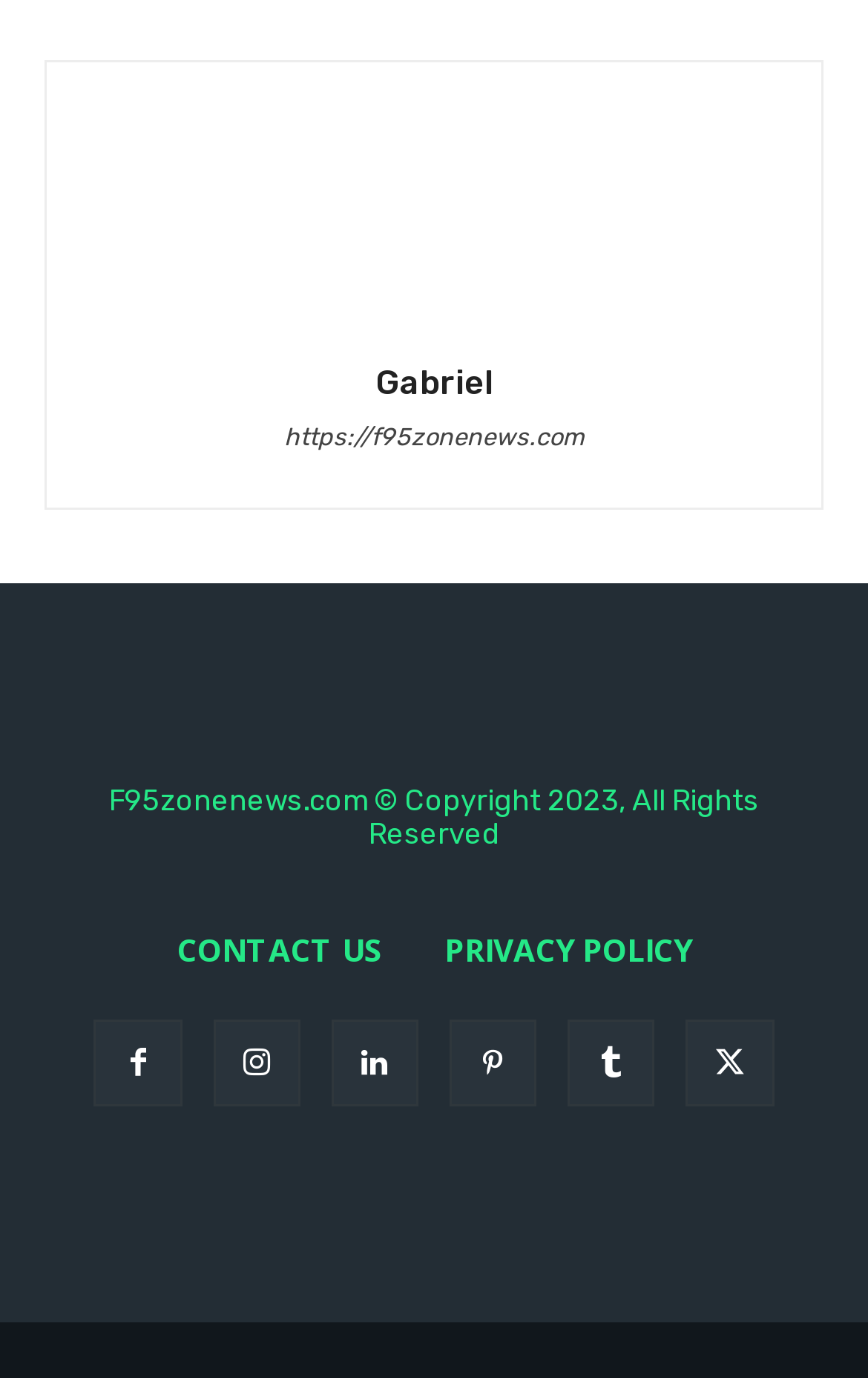What is the URL of the website?
Please respond to the question thoroughly and include all relevant details.

The link element with the text 'https://f95zonenews.com' indicates that the URL of the website is https://f95zonenews.com.